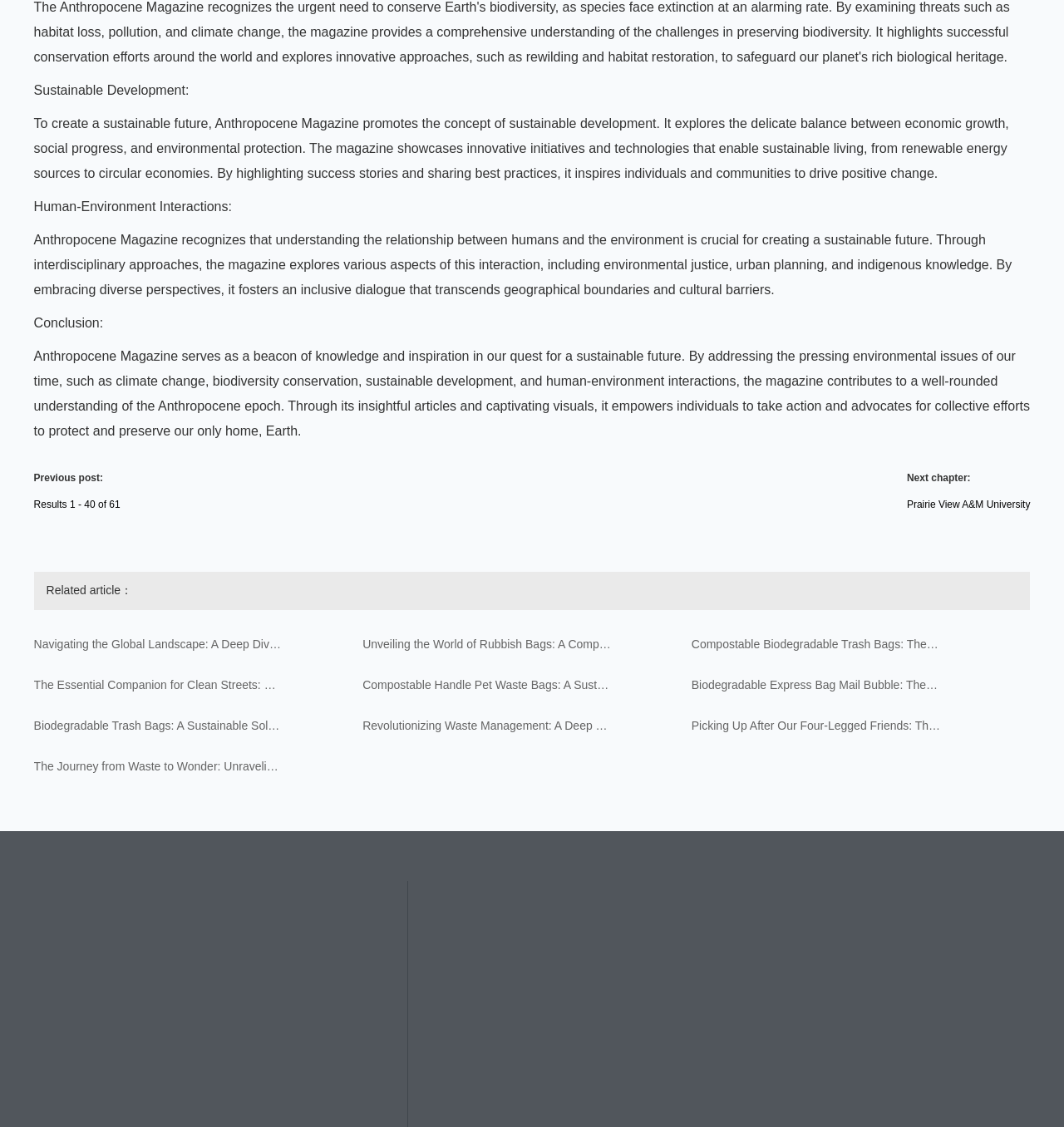Please identify the bounding box coordinates of the clickable element to fulfill the following instruction: "Go to the next chapter". The coordinates should be four float numbers between 0 and 1, i.e., [left, top, right, bottom].

[0.852, 0.419, 0.912, 0.429]